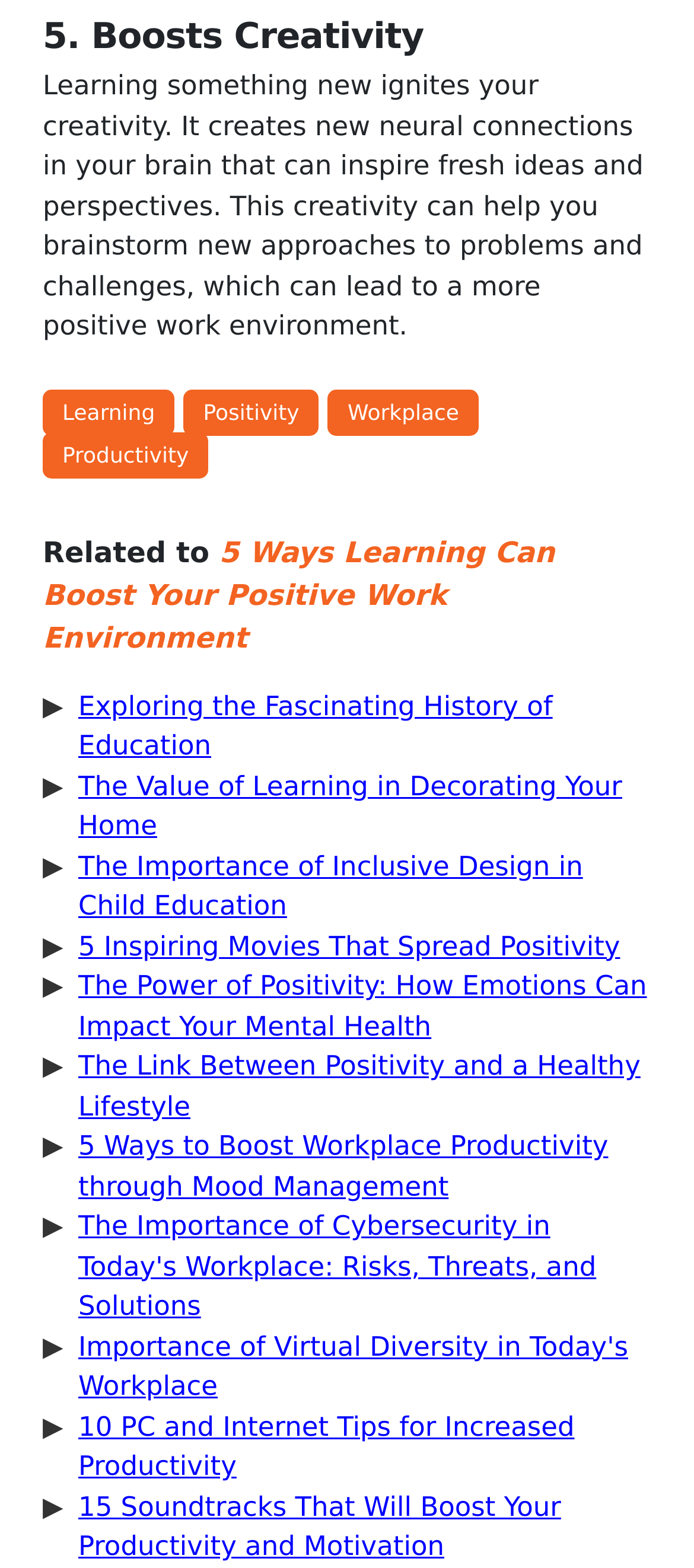Please indicate the bounding box coordinates of the element's region to be clicked to achieve the instruction: "Click on 'Learning'". Provide the coordinates as four float numbers between 0 and 1, i.e., [left, top, right, bottom].

[0.062, 0.248, 0.252, 0.278]